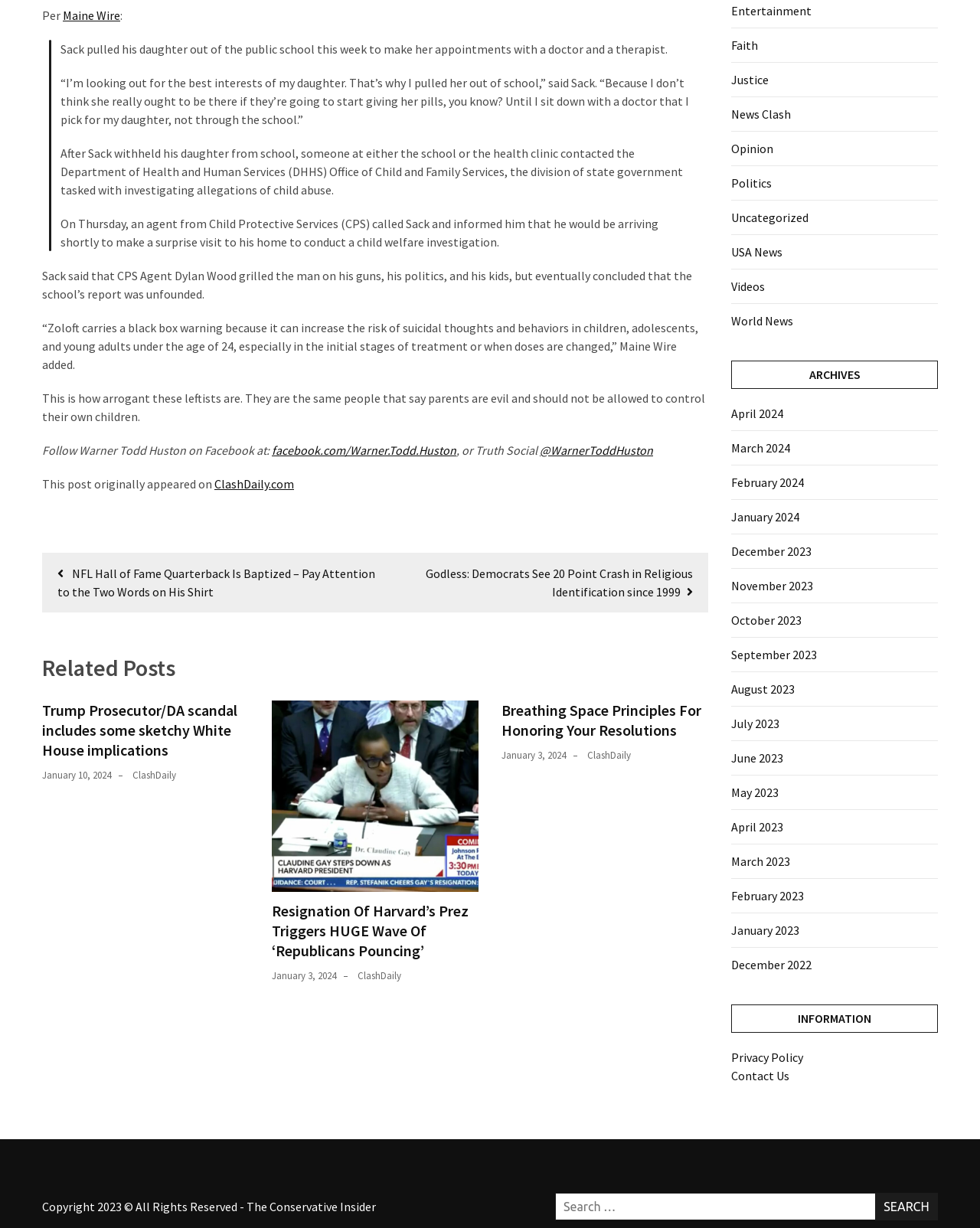Please provide a brief answer to the question using only one word or phrase: 
How many related posts are shown?

3